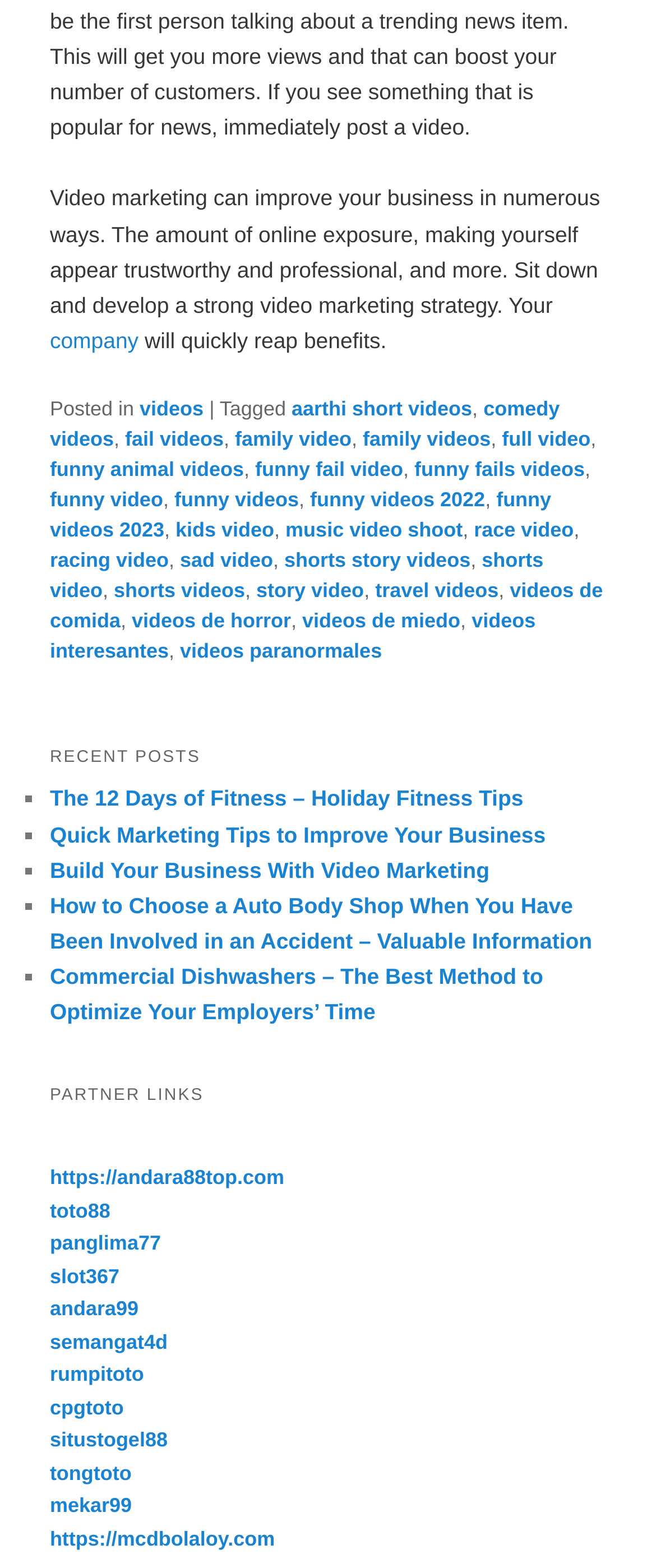How many tags are listed in the footer?
Please provide a comprehensive answer based on the contents of the image.

The footer section lists 24 tags, including 'videos', 'aarthi short videos', 'comedy videos', and others, which are separated by commas.